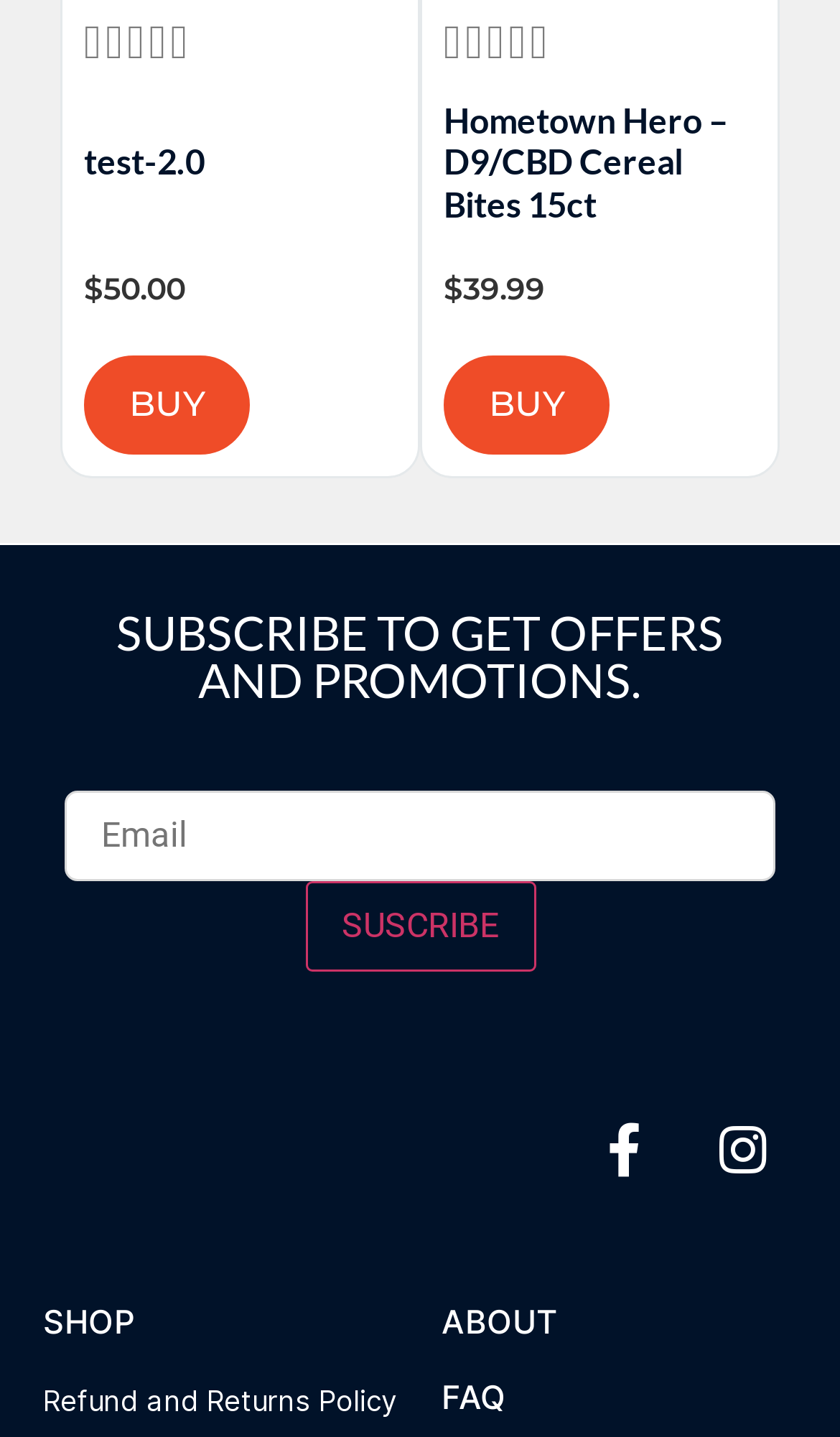What is the price of Hometown Hero – D9/CBD Cereal Bites 15ct?
Provide a short answer using one word or a brief phrase based on the image.

$39.99